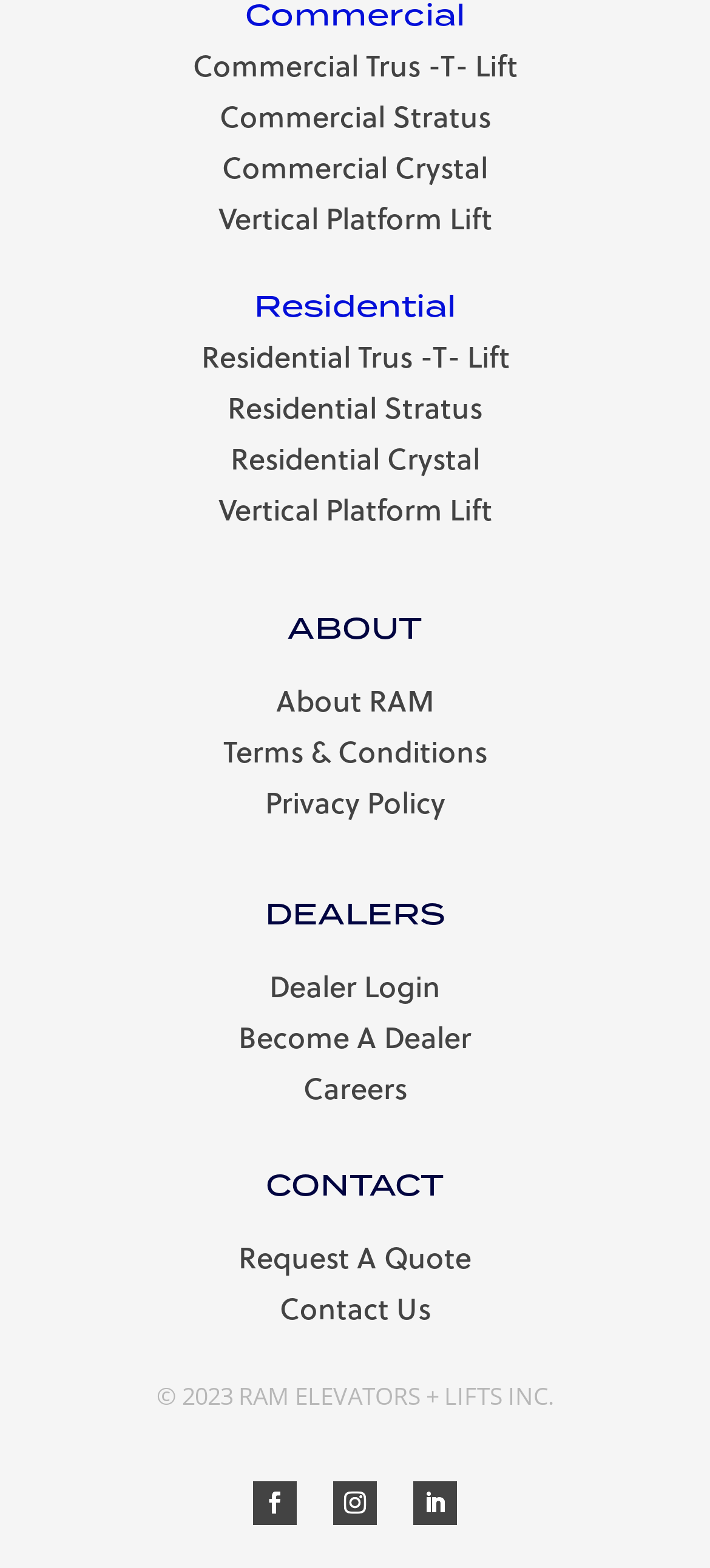From the element description: "Commercial Trus -T- Lift", extract the bounding box coordinates of the UI element. The coordinates should be expressed as four float numbers between 0 and 1, in the order [left, top, right, bottom].

[0.101, 0.028, 0.899, 0.056]